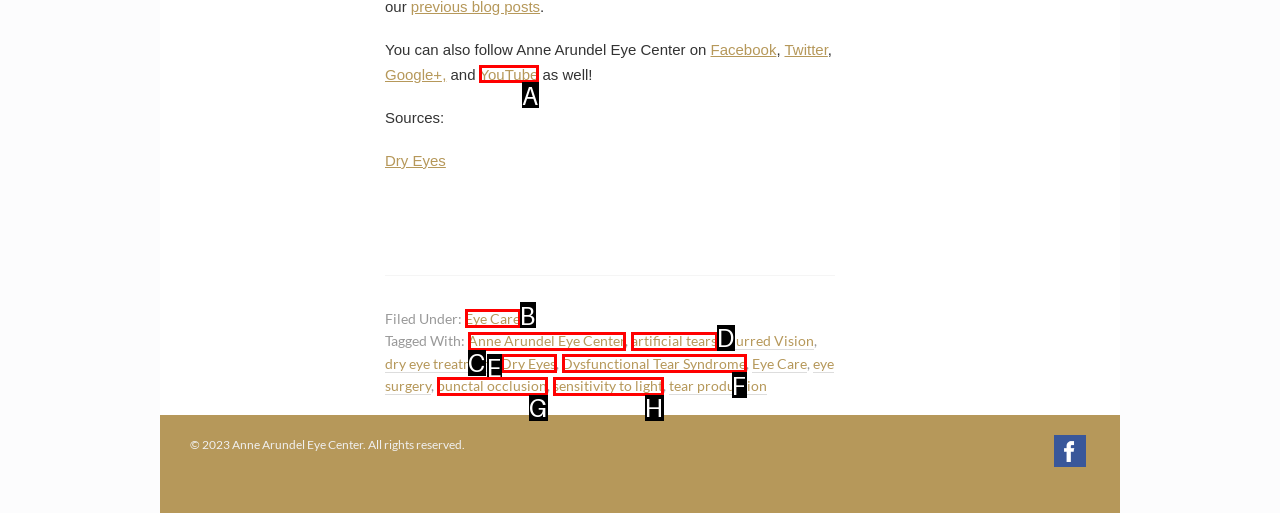Select the option that corresponds to the description: YouTube
Respond with the letter of the matching choice from the options provided.

A